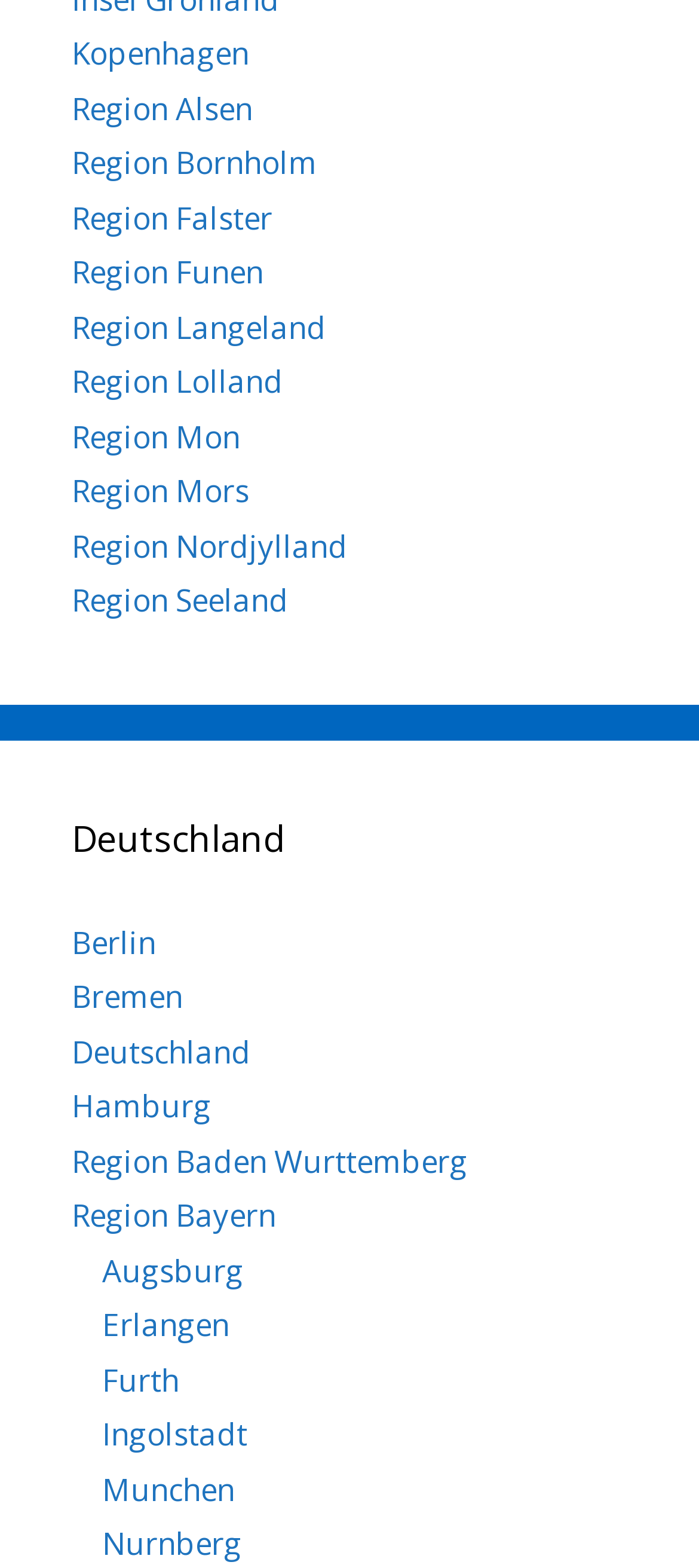Find the bounding box coordinates of the area to click in order to follow the instruction: "Click on Region Alsen".

[0.103, 0.056, 0.362, 0.082]